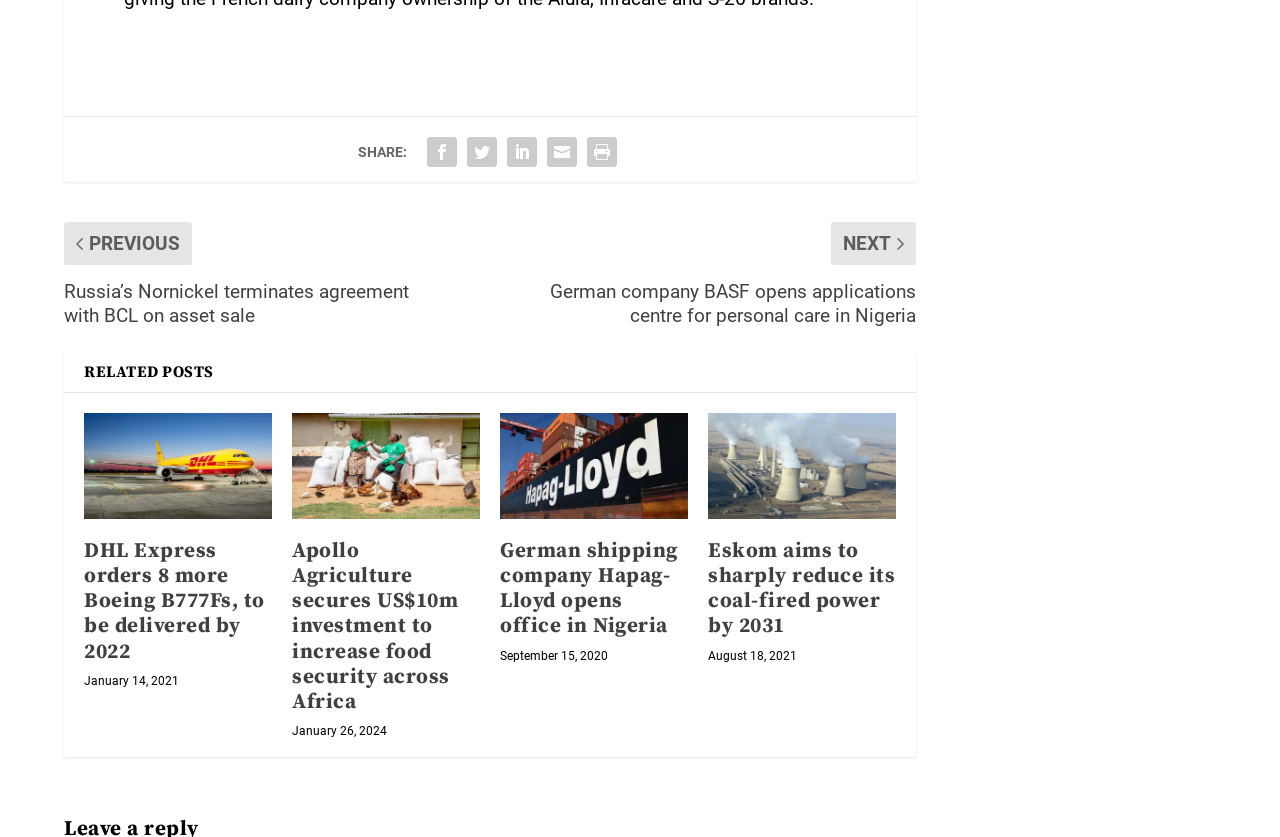What is the purpose of the SHARE links?
Refer to the image and give a detailed answer to the query.

The SHARE links, represented by icons, are provided to allow users to share the related posts on various social media platforms.